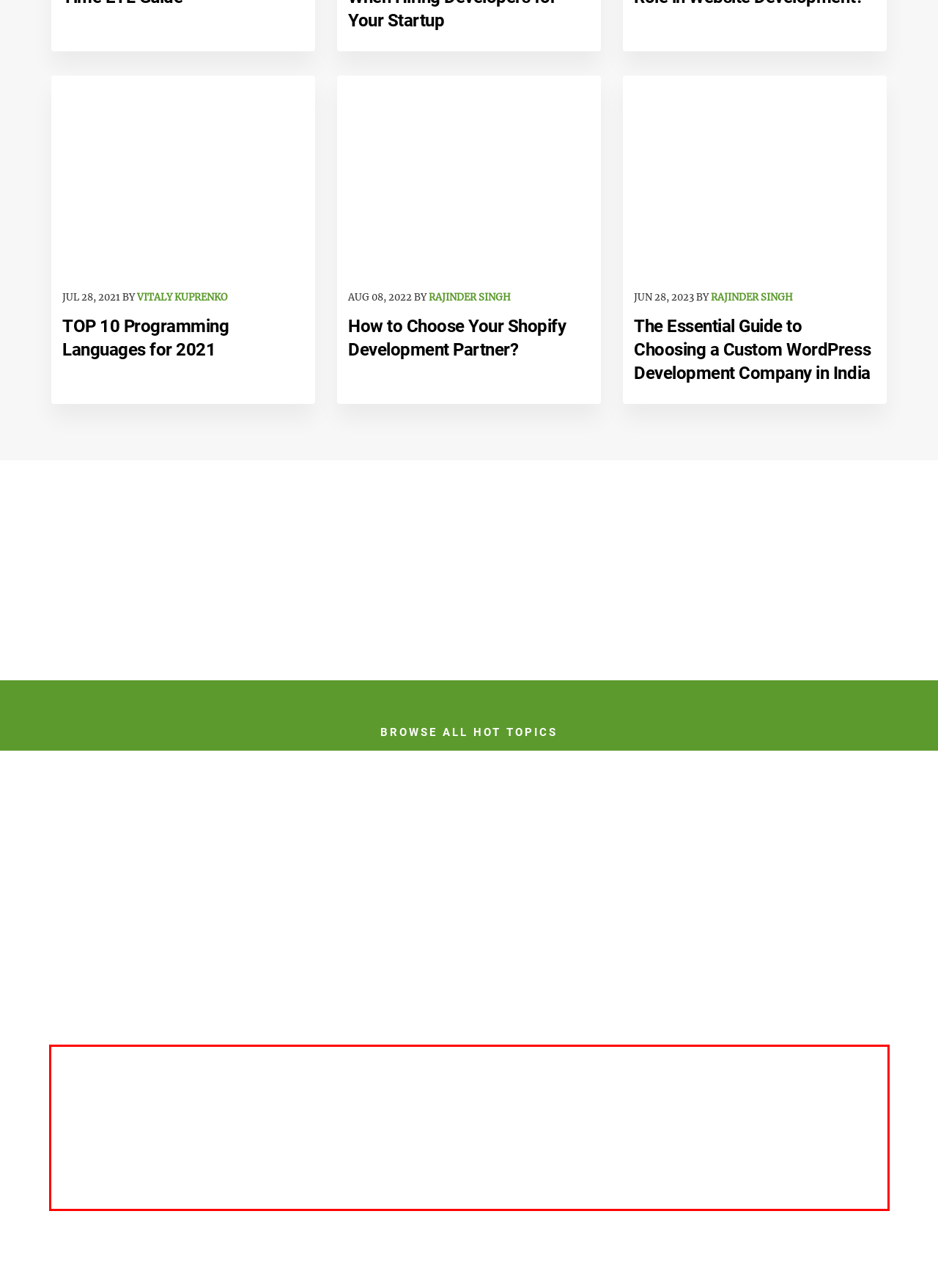Examine the webpage screenshot and use OCR to recognize and output the text within the red bounding box.

If you have an amazing article that can help our readers, we would like to welcome you on board of our Hot writers team or you're just looking for collaboration and advertise, feel free to send me an Email or a Get in Touch.